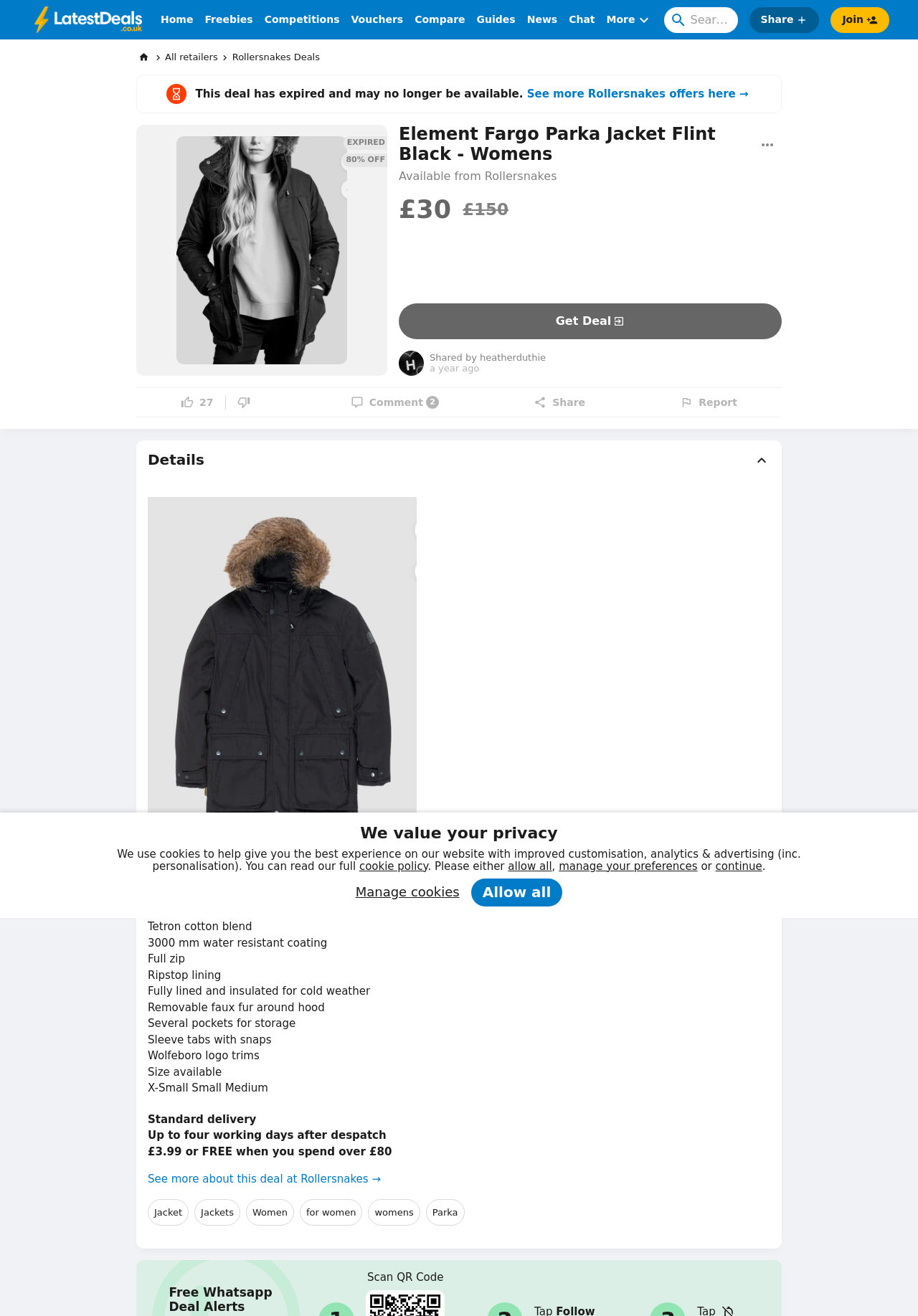Using floating point numbers between 0 and 1, provide the bounding box coordinates in the format (top-left x, top-left y, bottom-right x, bottom-right y). Locate the UI element described here: womens

[0.401, 0.911, 0.458, 0.931]